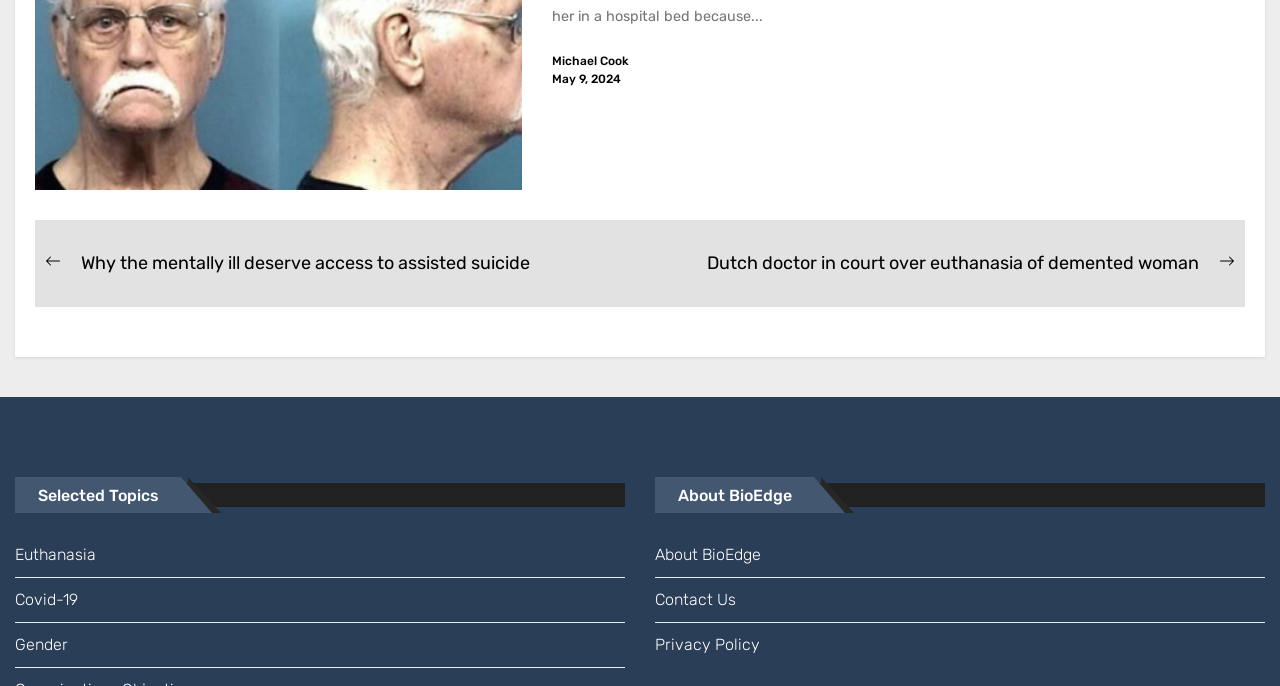Identify the bounding box for the UI element described as: "Covid-19". The coordinates should be four float numbers between 0 and 1, i.e., [left, top, right, bottom].

[0.012, 0.843, 0.488, 0.907]